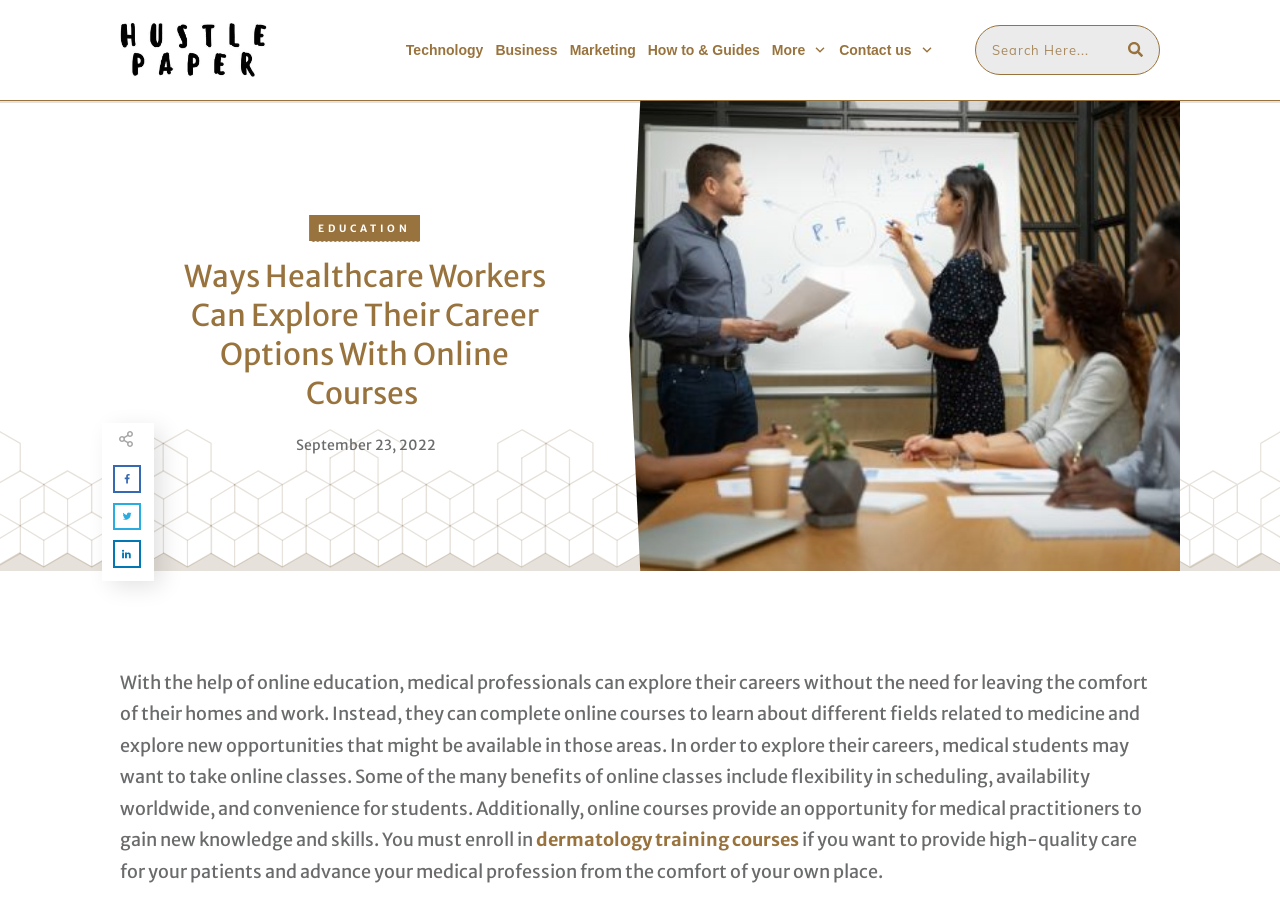Locate the bounding box coordinates of the element that needs to be clicked to carry out the instruction: "Explore 'EDUCATION' options". The coordinates should be given as four float numbers ranging from 0 to 1, i.e., [left, top, right, bottom].

[0.249, 0.244, 0.321, 0.258]